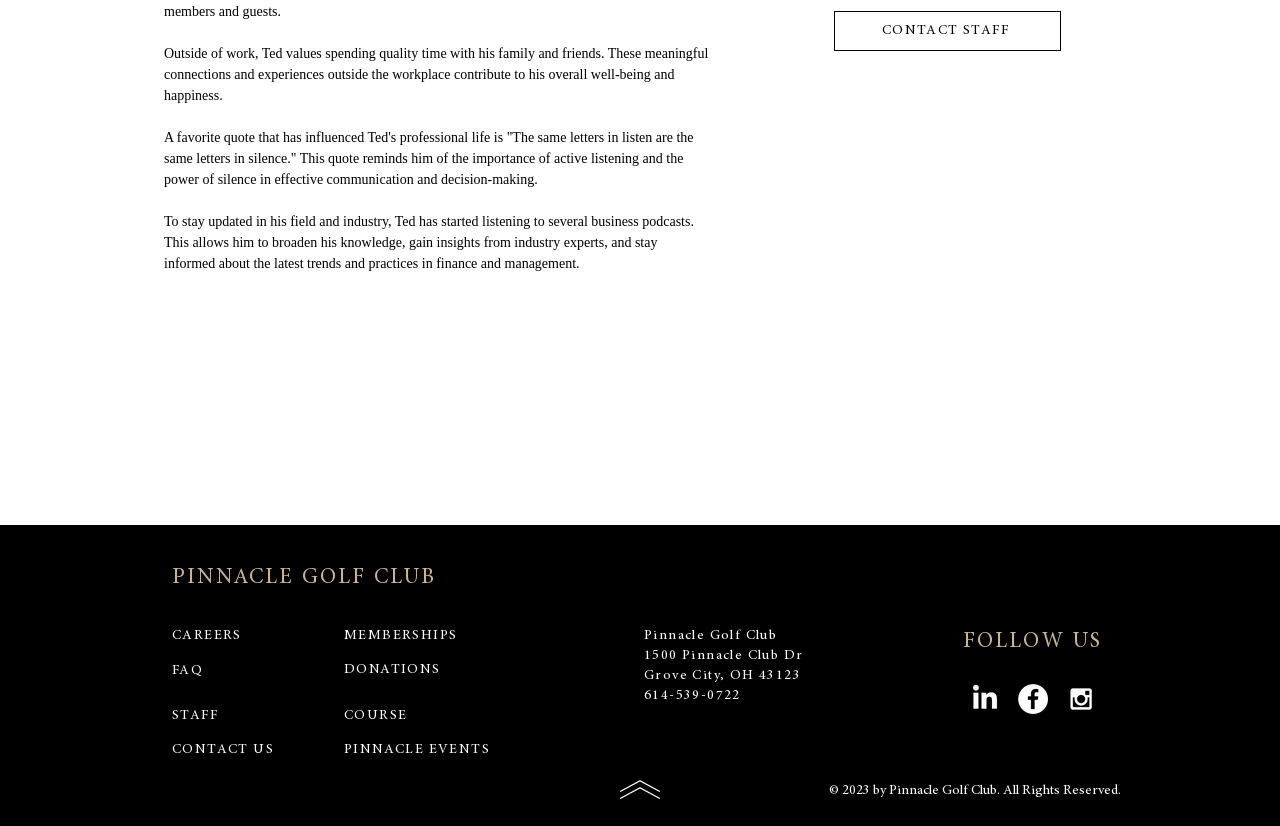Bounding box coordinates are given in the format (top-left x, top-left y, bottom-right x, bottom-right y). All values should be floating point numbers between 0 and 1. Provide the bounding box coordinate for the UI element described as: PINNACLE EVENTS

[0.269, 0.894, 0.383, 0.917]